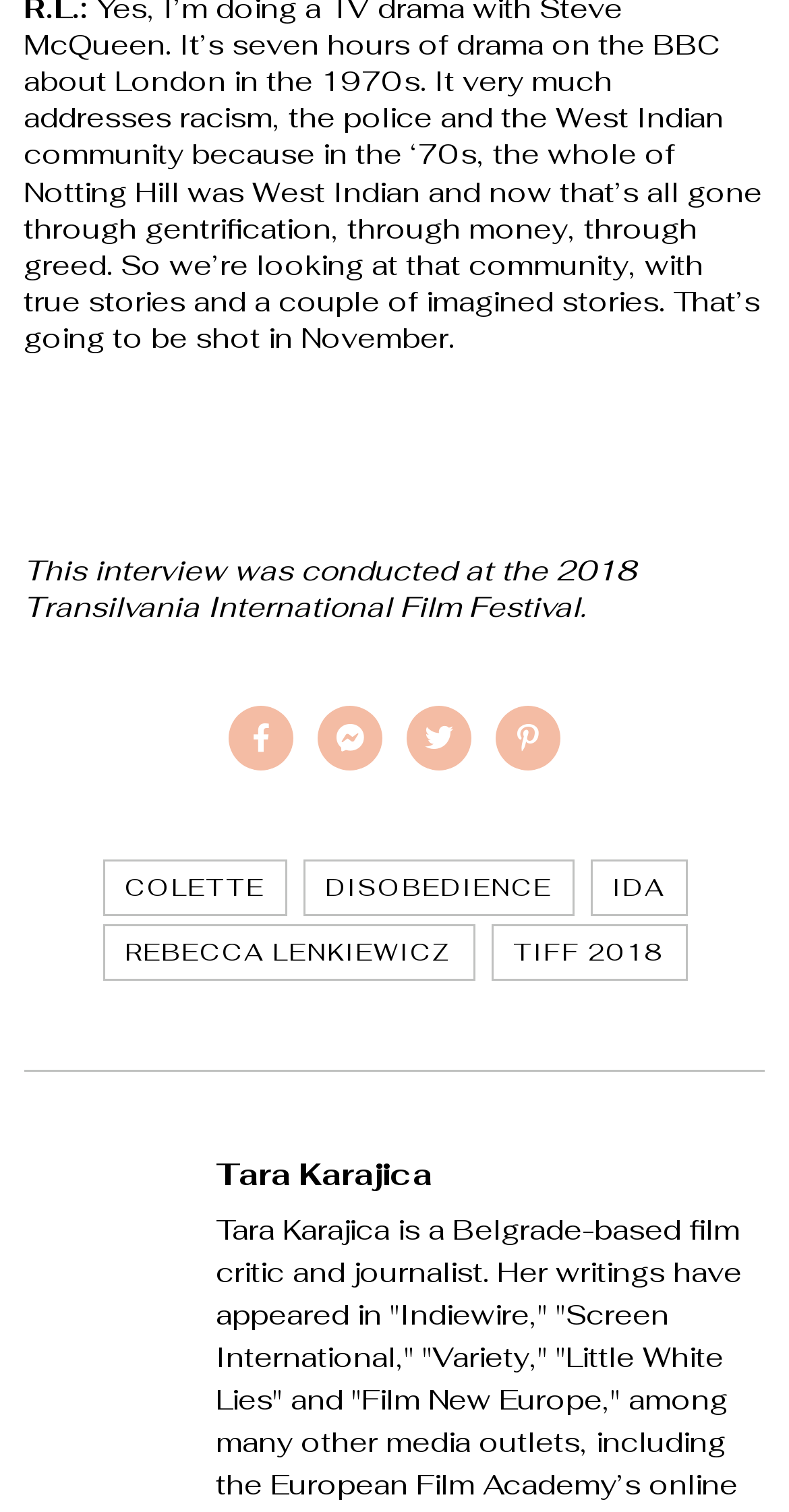Identify the bounding box for the UI element that is described as follows: "Storyboard Pro".

None